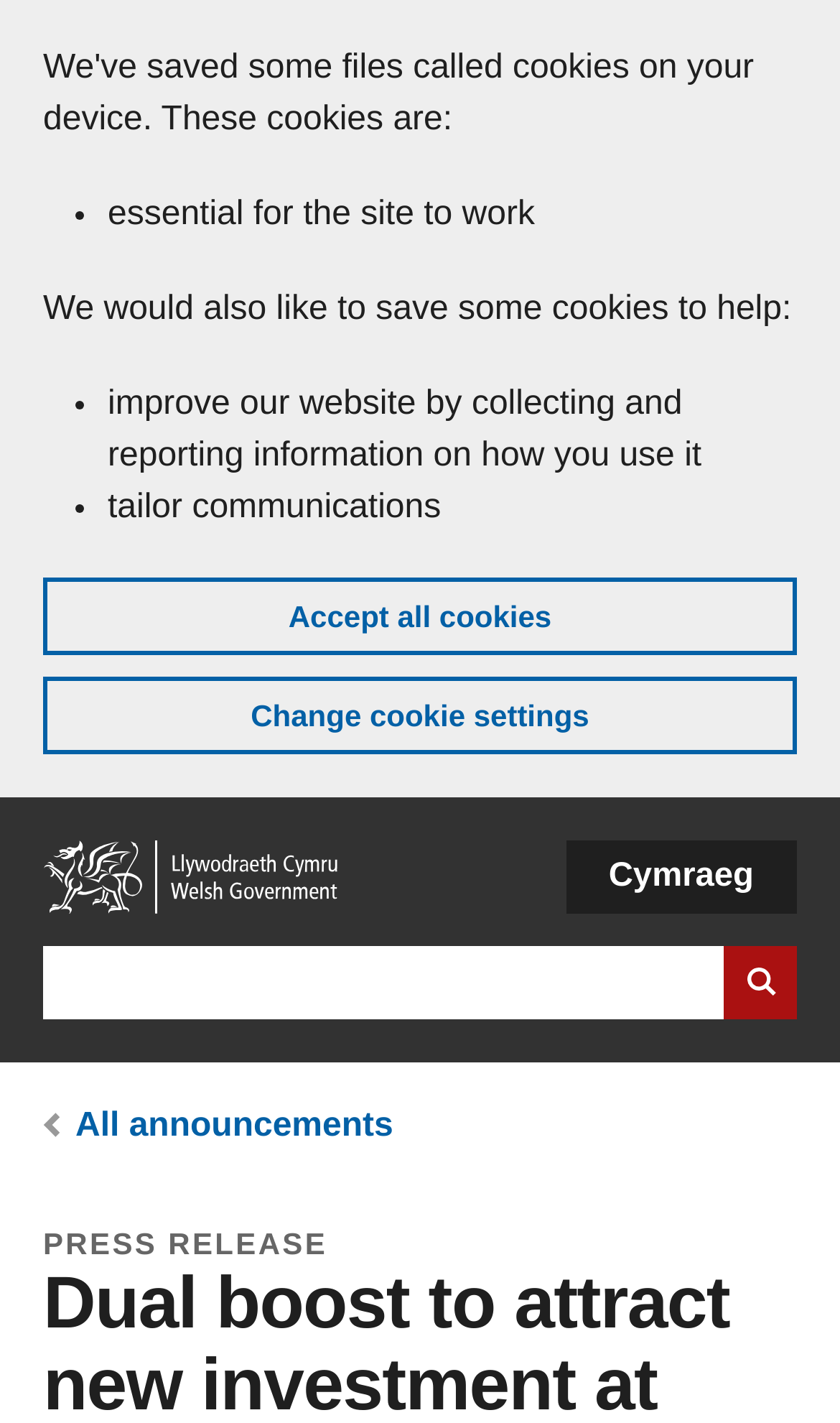Determine the bounding box coordinates of the region that needs to be clicked to achieve the task: "Go to Home".

[0.051, 0.591, 0.41, 0.642]